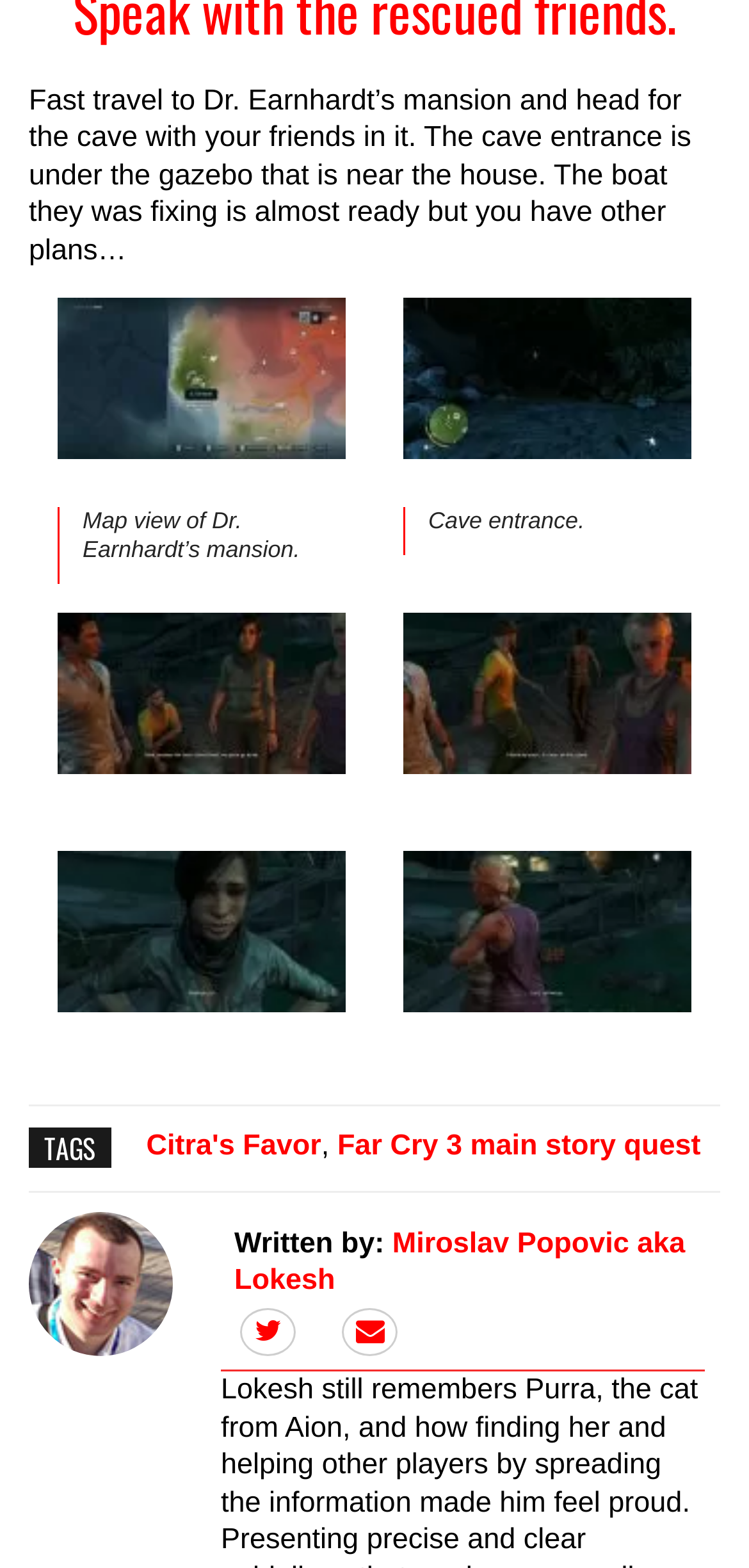Specify the bounding box coordinates of the element's region that should be clicked to achieve the following instruction: "Explore the cave entrance". The bounding box coordinates consist of four float numbers between 0 and 1, in the format [left, top, right, bottom].

[0.572, 0.324, 0.78, 0.341]